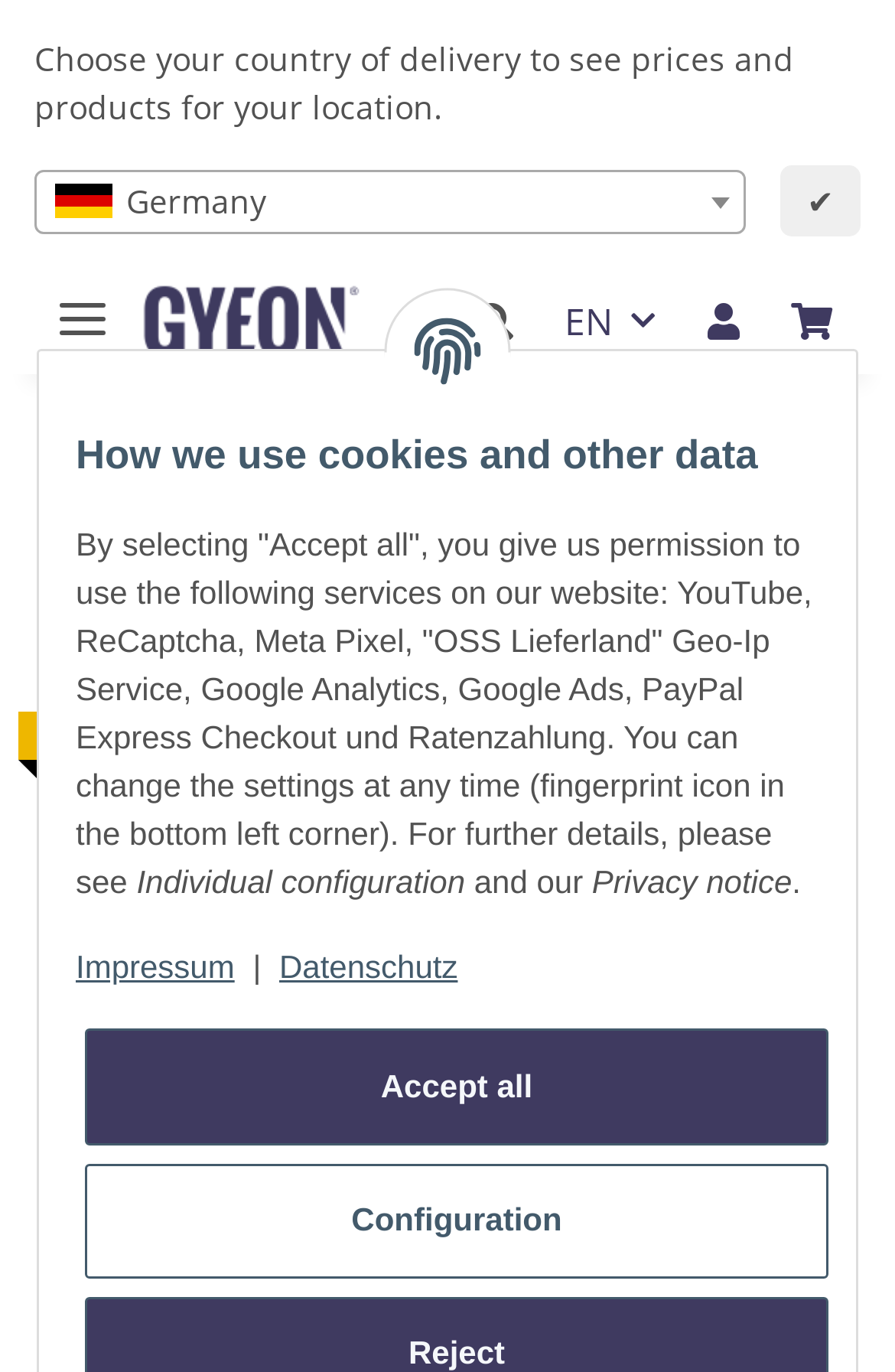How many navigation items are in the breadcrumb?
Provide a concise answer using a single word or phrase based on the image.

1